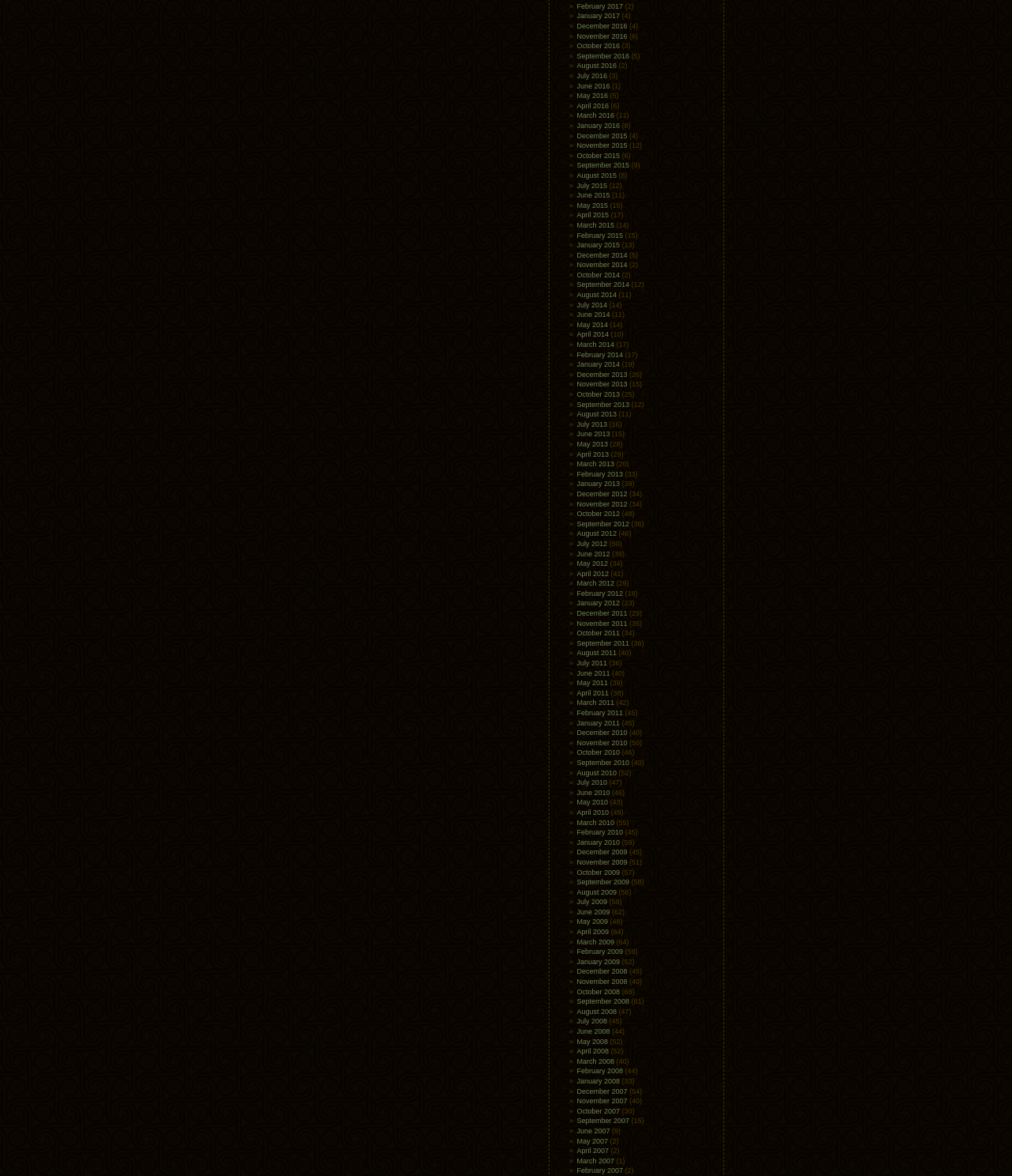Provide a single word or phrase to answer the given question: 
How many months have only one link?

2